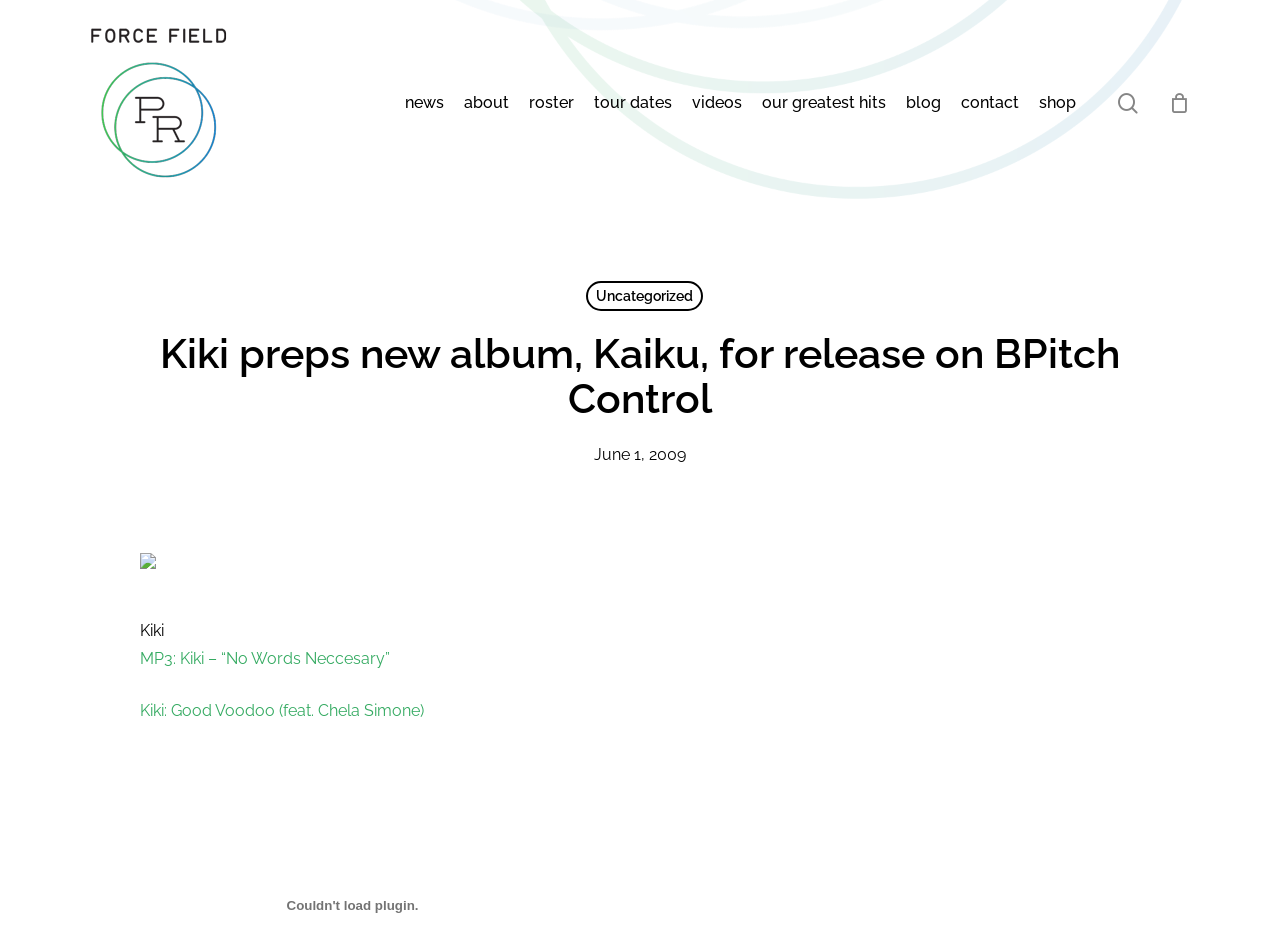Identify the bounding box coordinates of the section that should be clicked to achieve the task described: "View Kiki's album information".

[0.109, 0.671, 0.128, 0.691]